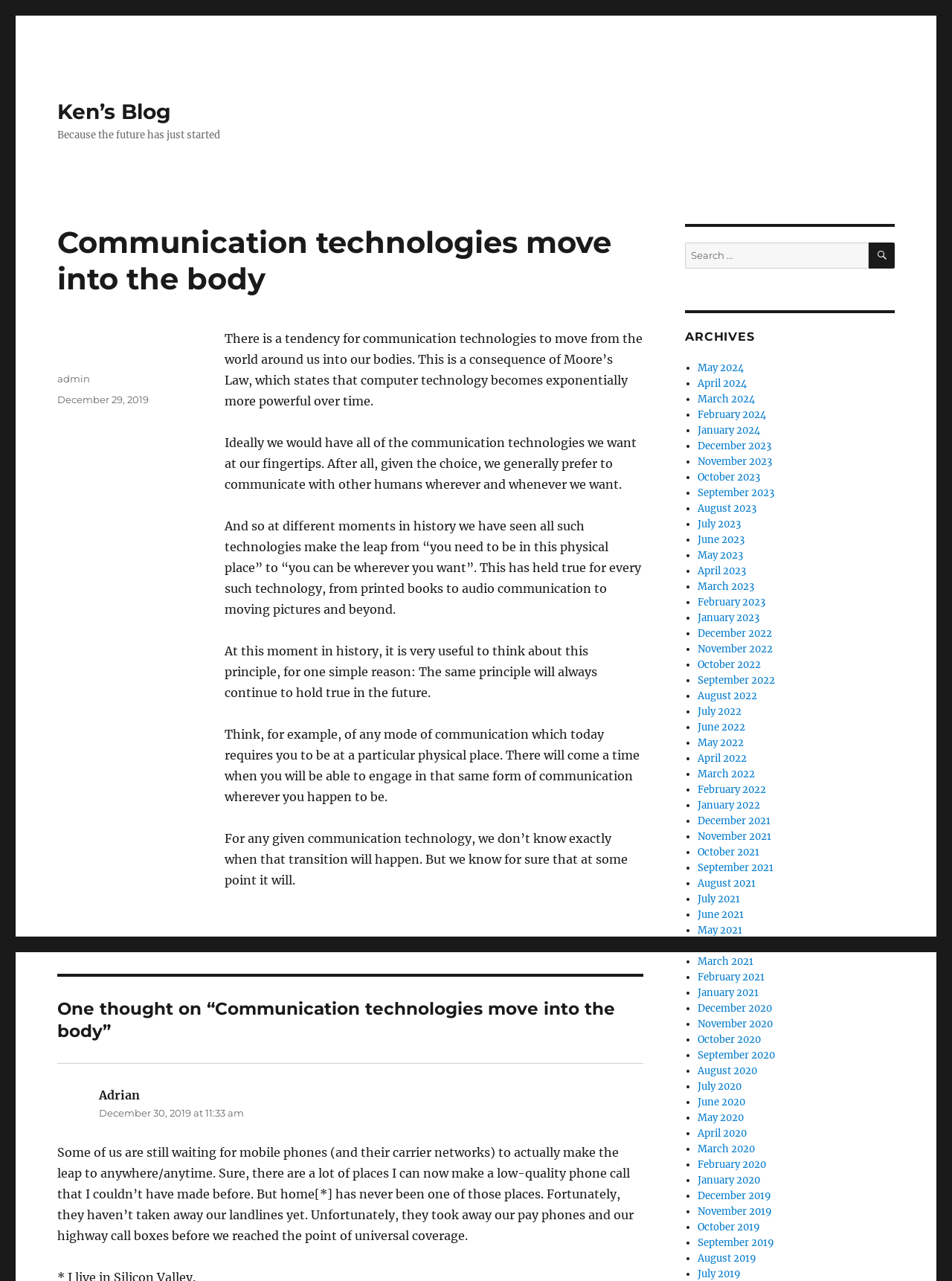Please determine the bounding box coordinates of the element to click in order to execute the following instruction: "Search for something". The coordinates should be four float numbers between 0 and 1, specified as [left, top, right, bottom].

[0.72, 0.189, 0.94, 0.21]